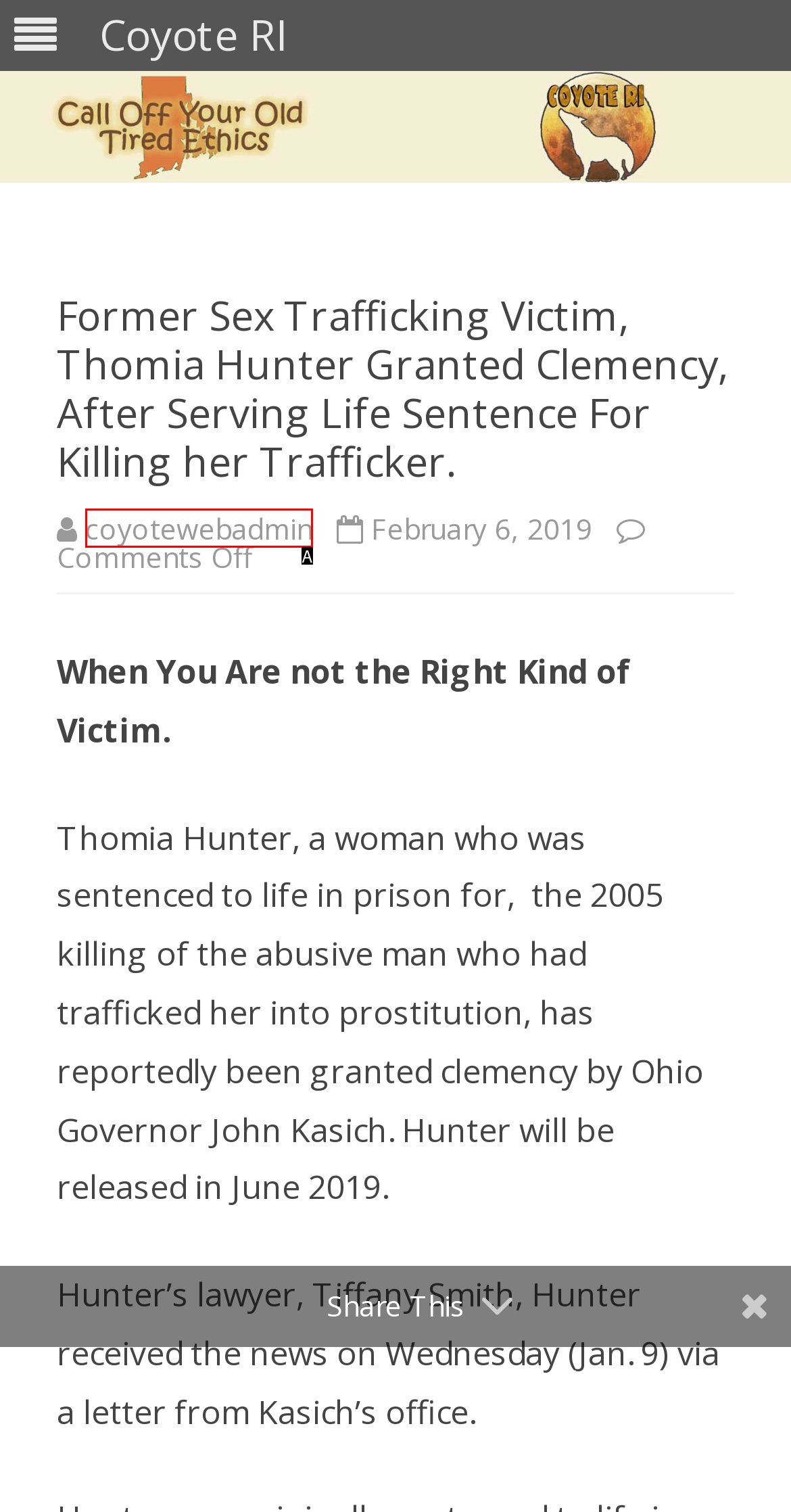From the options provided, determine which HTML element best fits the description: coyotewebadmin. Answer with the correct letter.

A